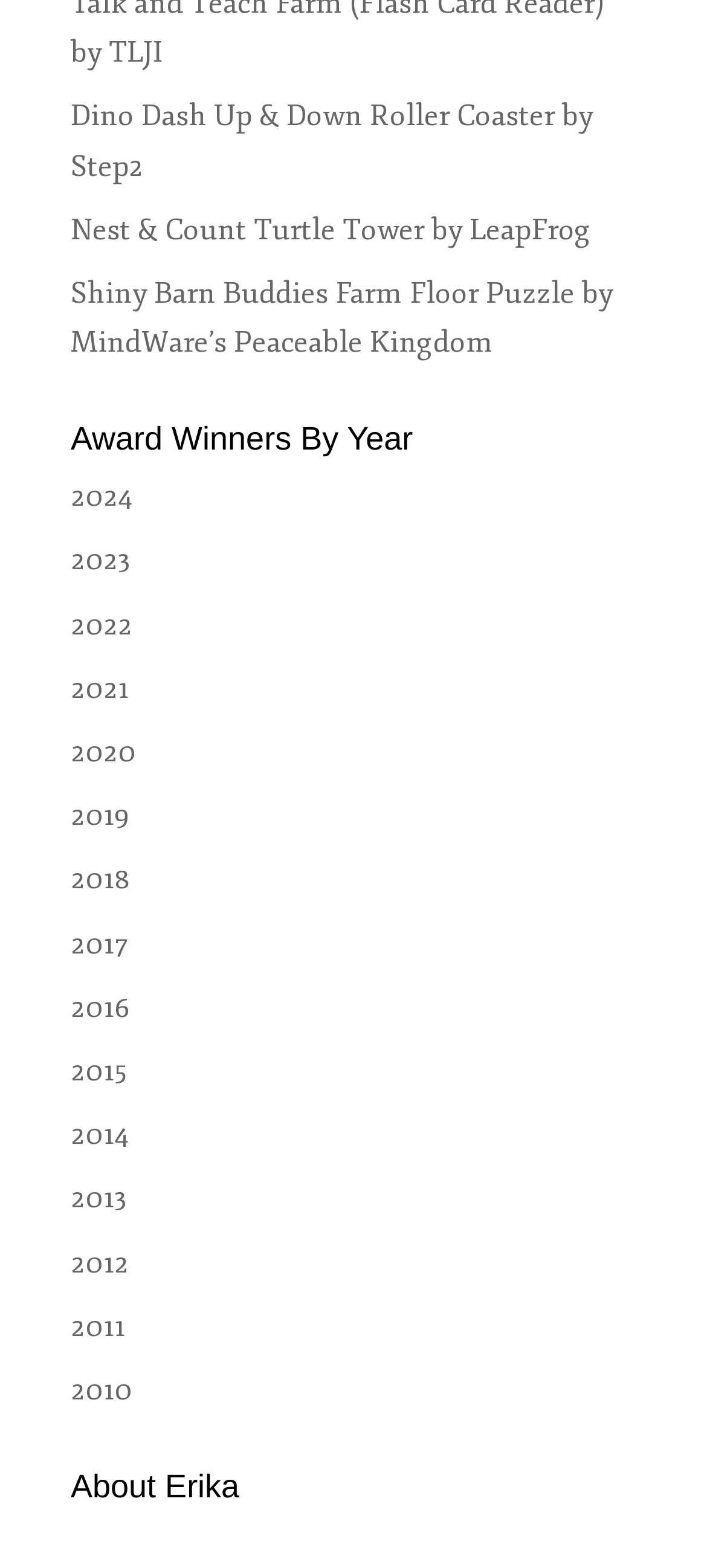Provide the bounding box coordinates of the area you need to click to execute the following instruction: "fill in the first input field".

None